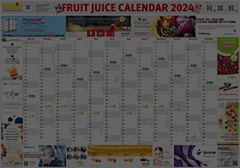Kindly respond to the following question with a single word or a brief phrase: 
What enhances the visual appeal of the calendar?

Colorful graphics